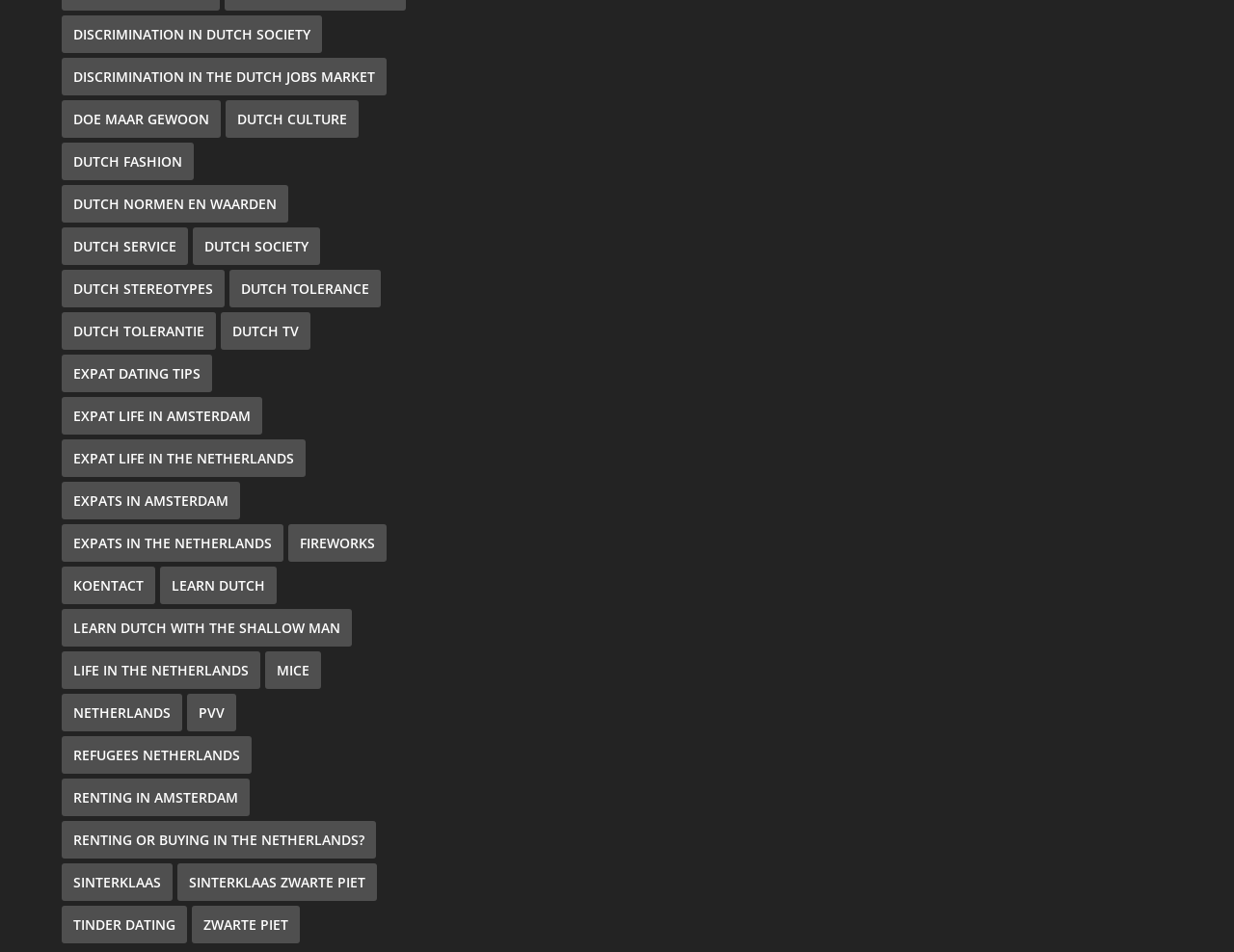Determine the bounding box coordinates for the area that needs to be clicked to fulfill this task: "Click the 'Search' button". The coordinates must be given as four float numbers between 0 and 1, i.e., [left, top, right, bottom].

None